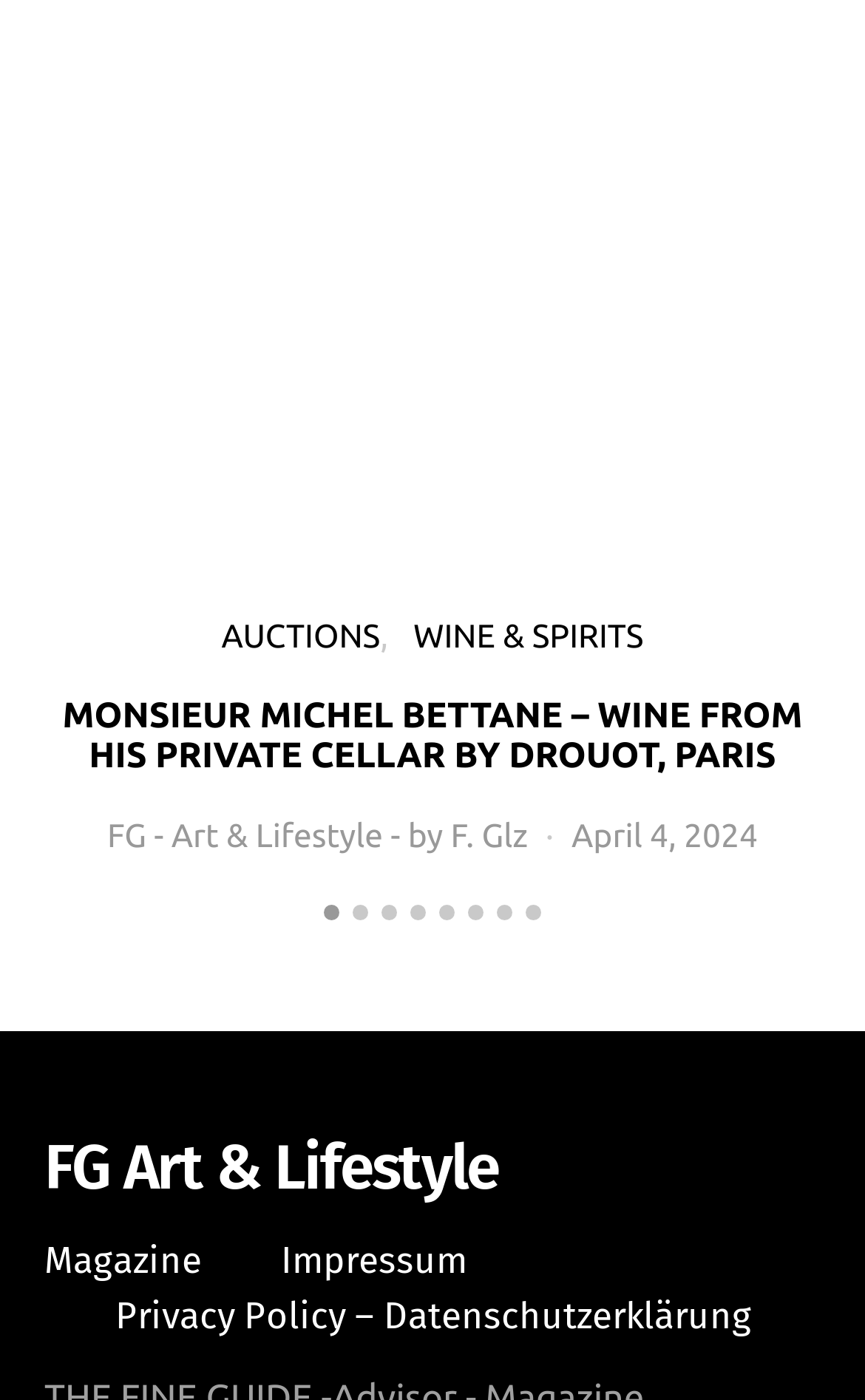Can you identify the bounding box coordinates of the clickable region needed to carry out this instruction: 'Read article about Monsieur Michel Bettane'? The coordinates should be four float numbers within the range of 0 to 1, stated as [left, top, right, bottom].

[0.051, 0.498, 0.949, 0.555]